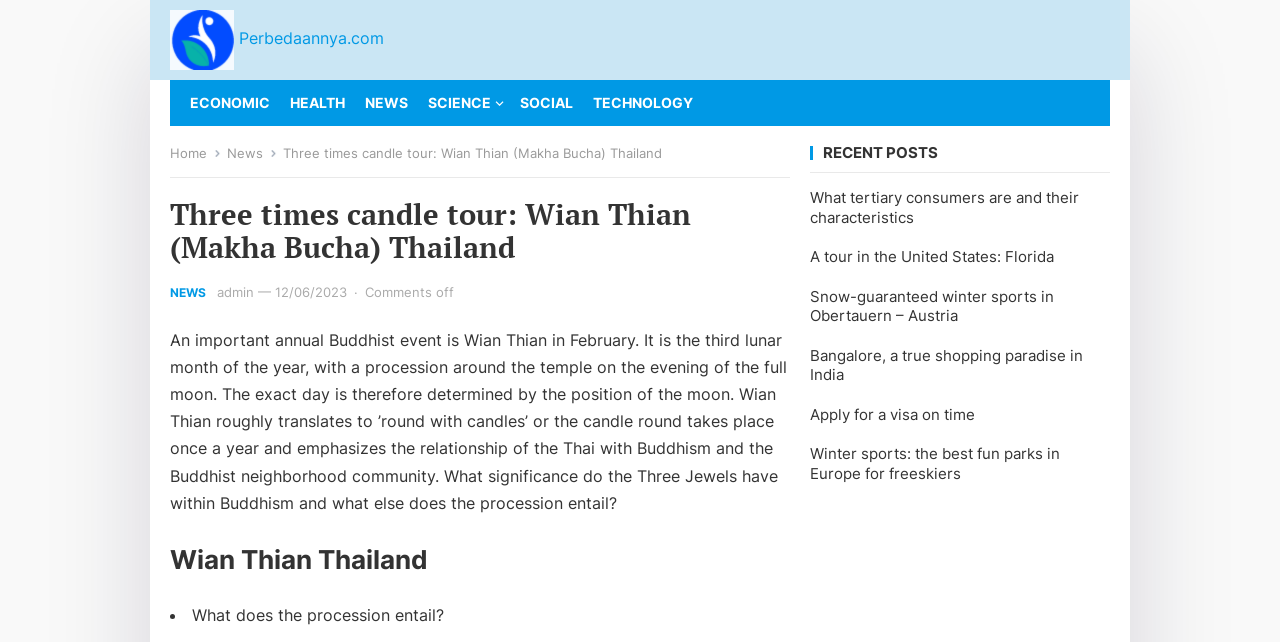Provide a single word or phrase to answer the given question: 
What is the name of the Buddhist event described in the article?

Wian Thian